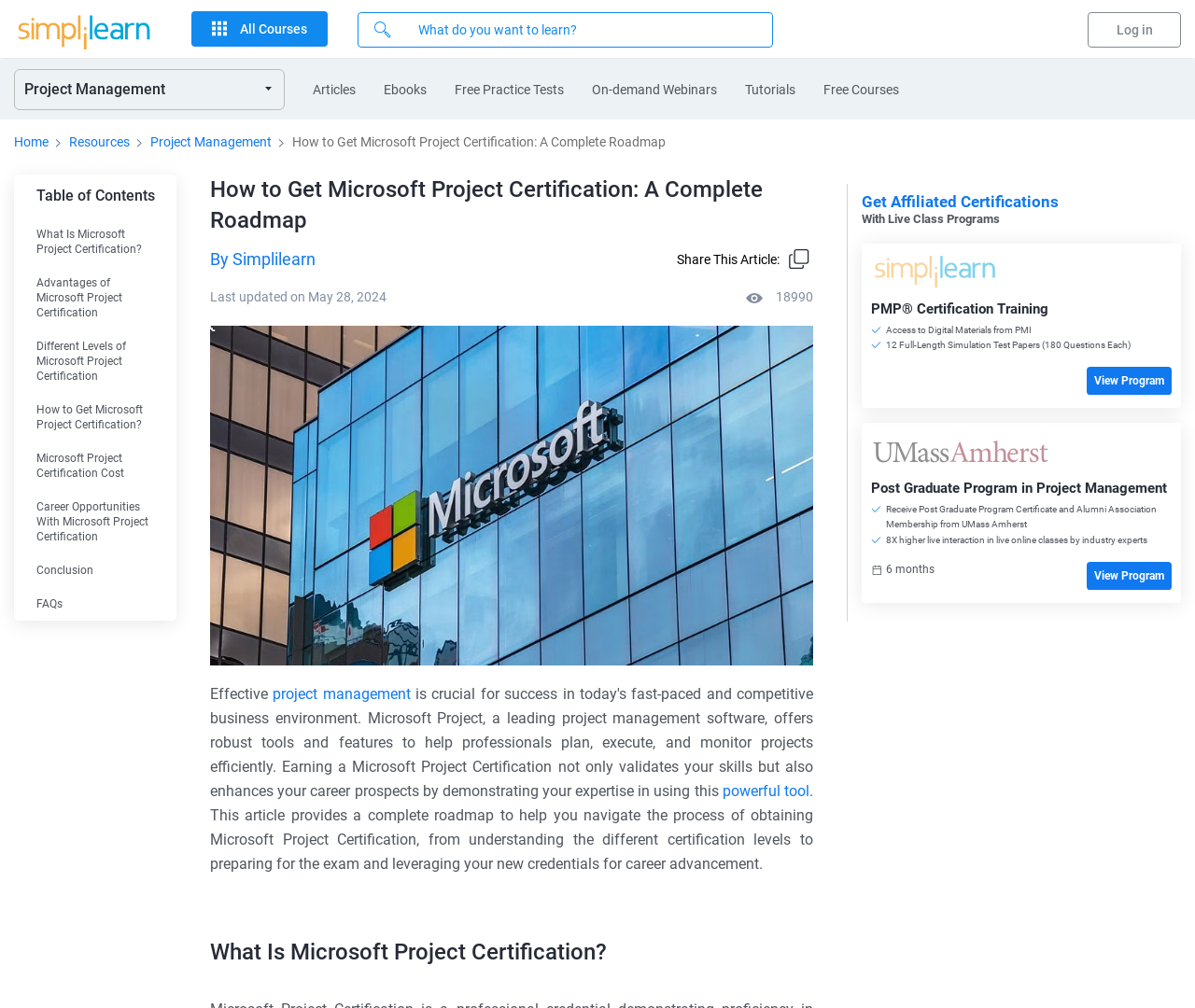Pinpoint the bounding box coordinates of the clickable element to carry out the following instruction: "Learn about Microsoft Project Certification."

[0.012, 0.216, 0.148, 0.264]